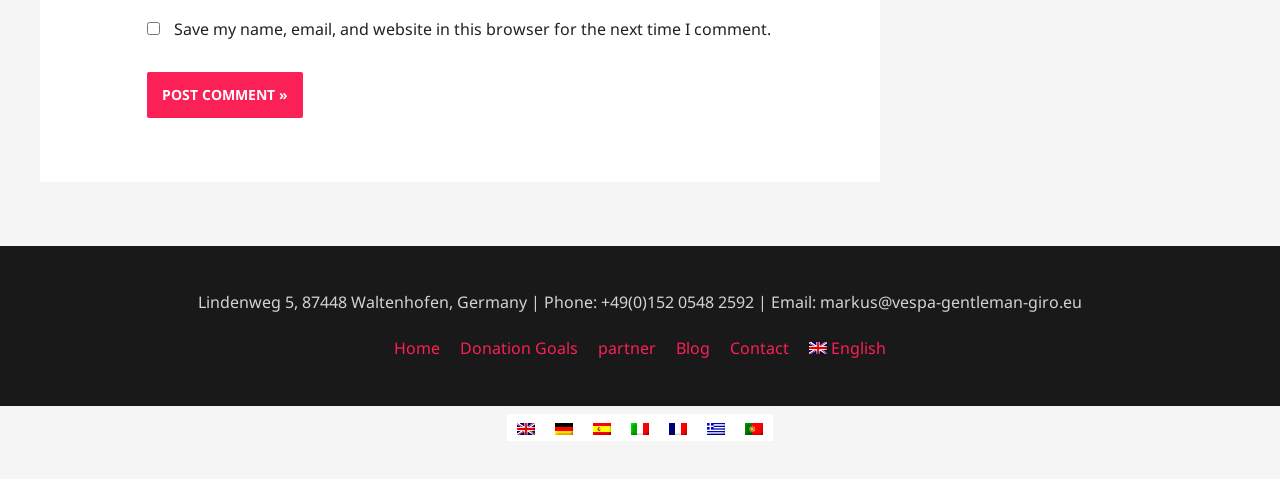Indicate the bounding box coordinates of the element that must be clicked to execute the instruction: "Click the Post Comment button". The coordinates should be given as four float numbers between 0 and 1, i.e., [left, top, right, bottom].

[0.115, 0.149, 0.236, 0.245]